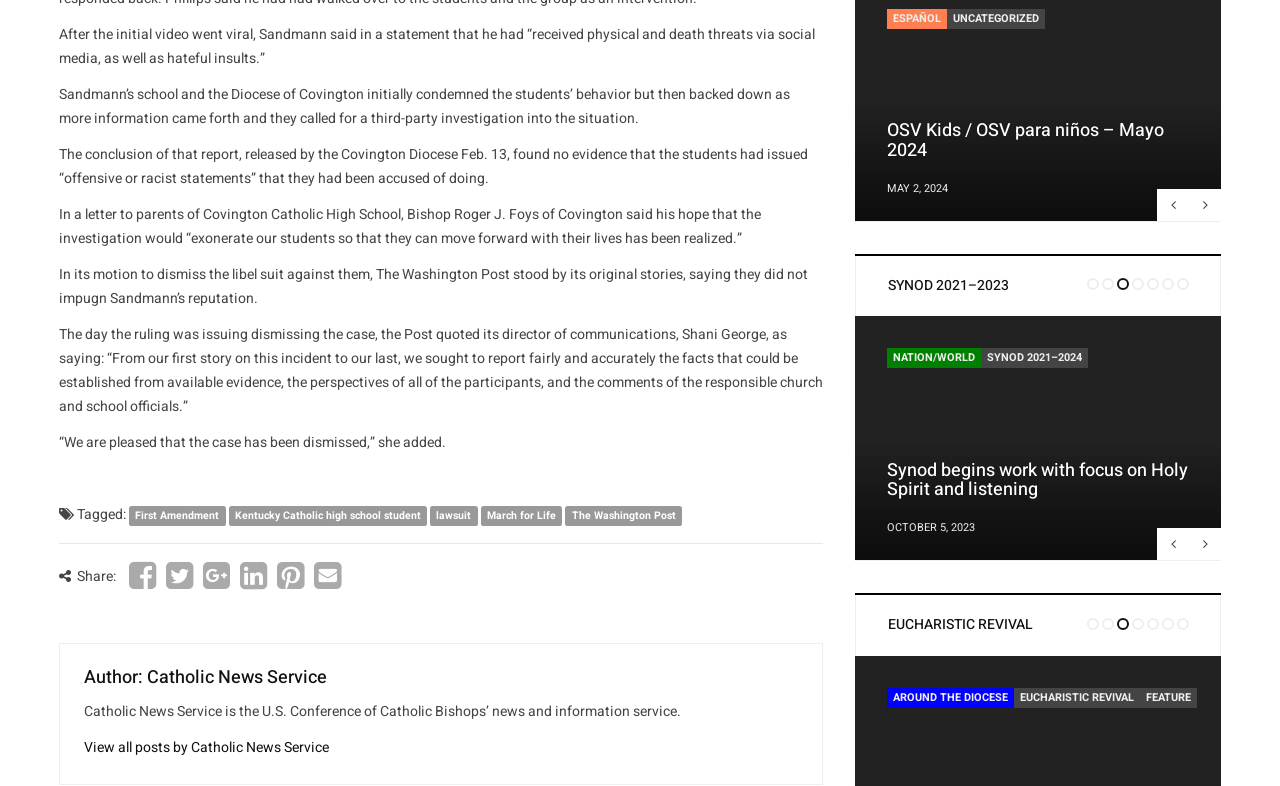What is the topic of the article?
Please respond to the question with a detailed and thorough explanation.

Based on the text content, I can see that the article is discussing a student from Covington Catholic High School, specifically about a libel suit against The Washington Post.